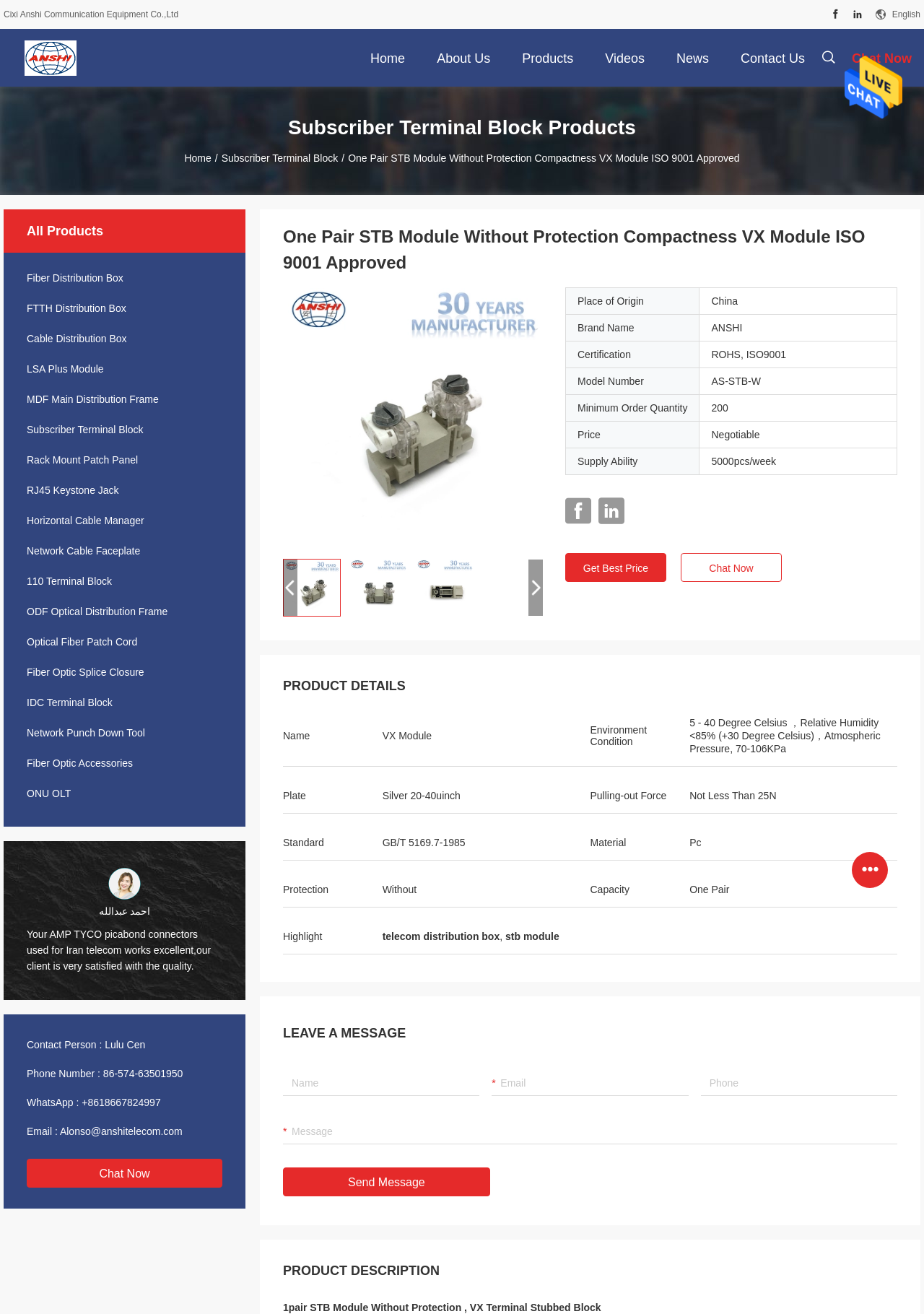Locate the UI element described as follows: "Cable Distribution Box". Return the bounding box coordinates as four float numbers between 0 and 1 in the order [left, top, right, bottom].

[0.004, 0.253, 0.266, 0.263]